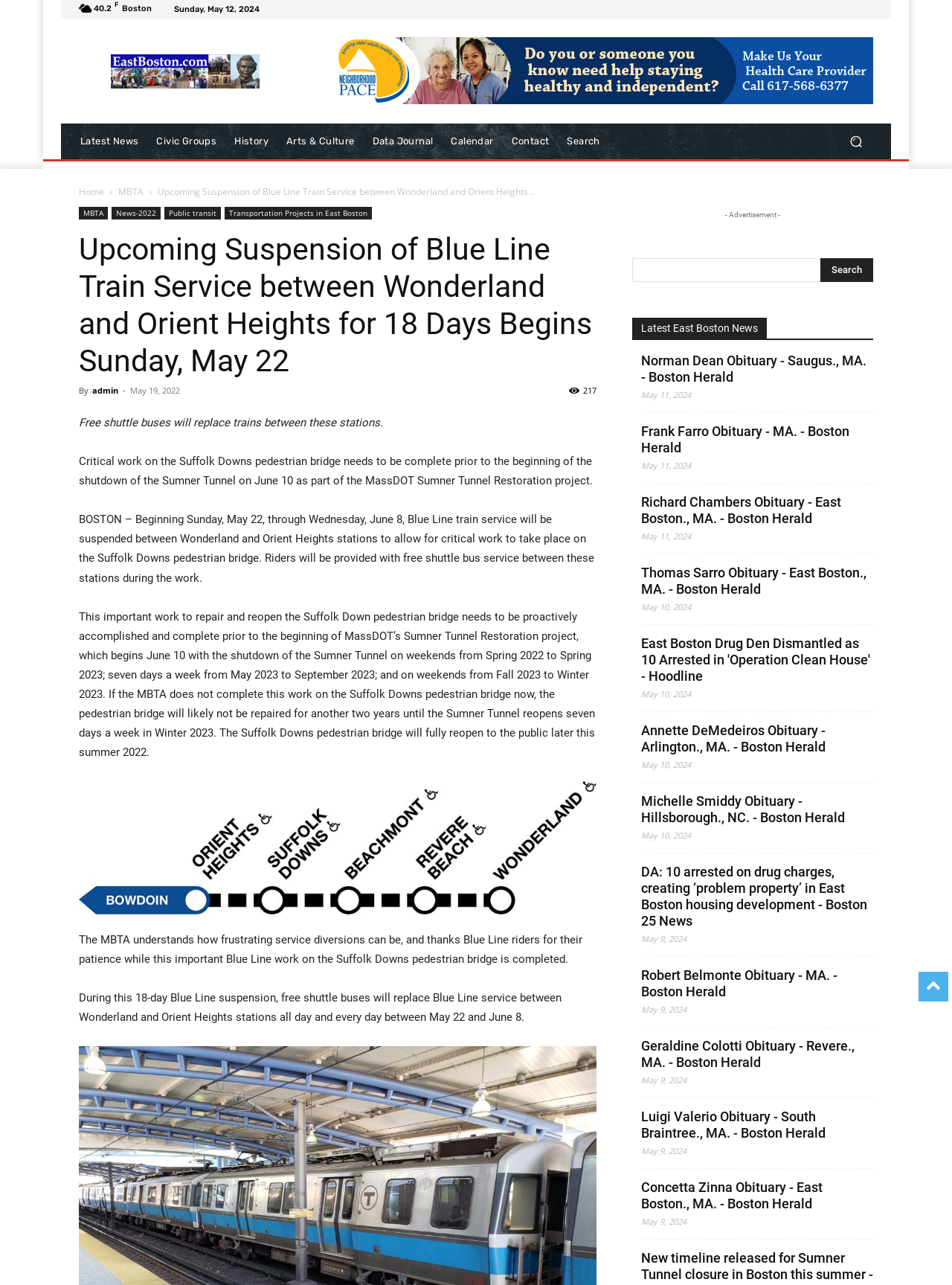Please answer the following question using a single word or phrase: 
How many links are there in the 'Latest East Boston News' section?

10